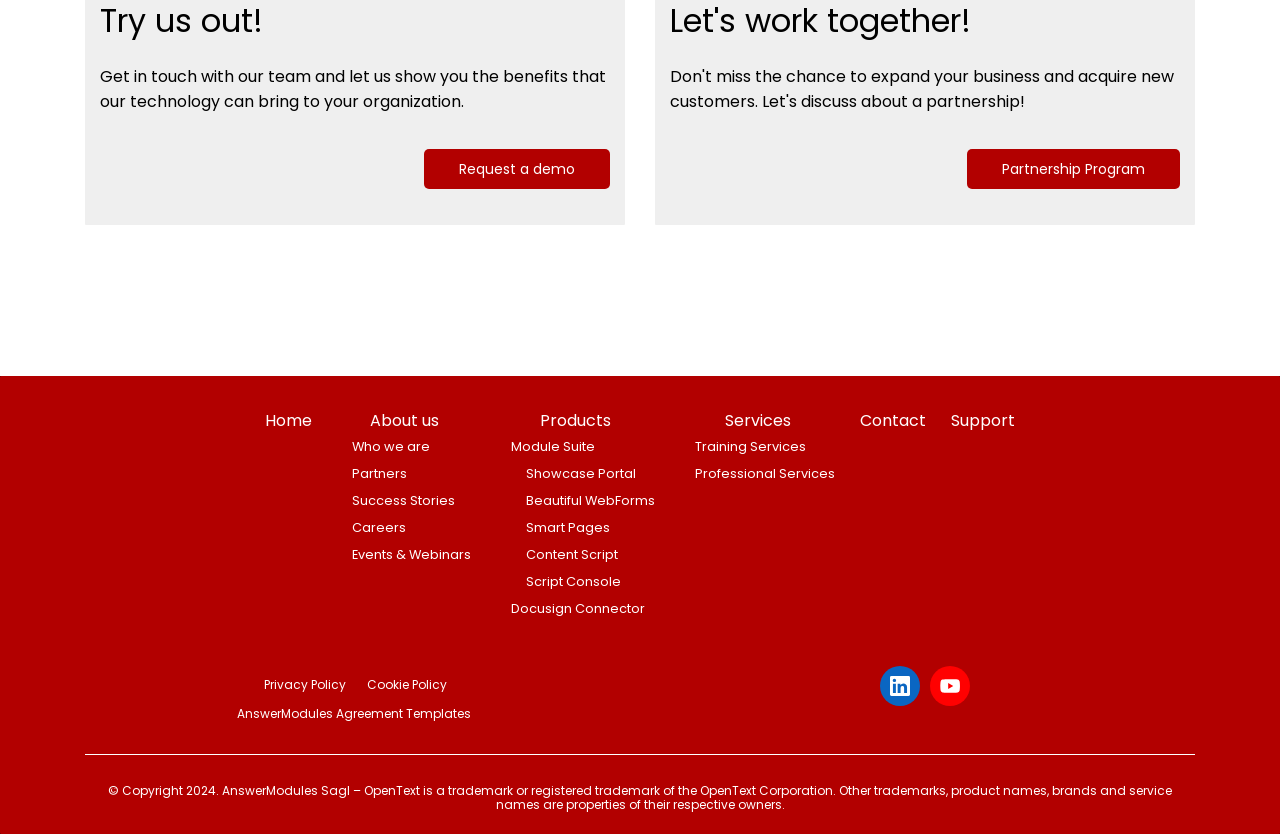Please study the image and answer the question comprehensively:
What is the main purpose of this website?

The main purpose of this website is to showcase the technology and its benefits to organizations, as indicated by the static text 'Get in touch with our team and let us show you the benefits that our technology can bring to your organization.'